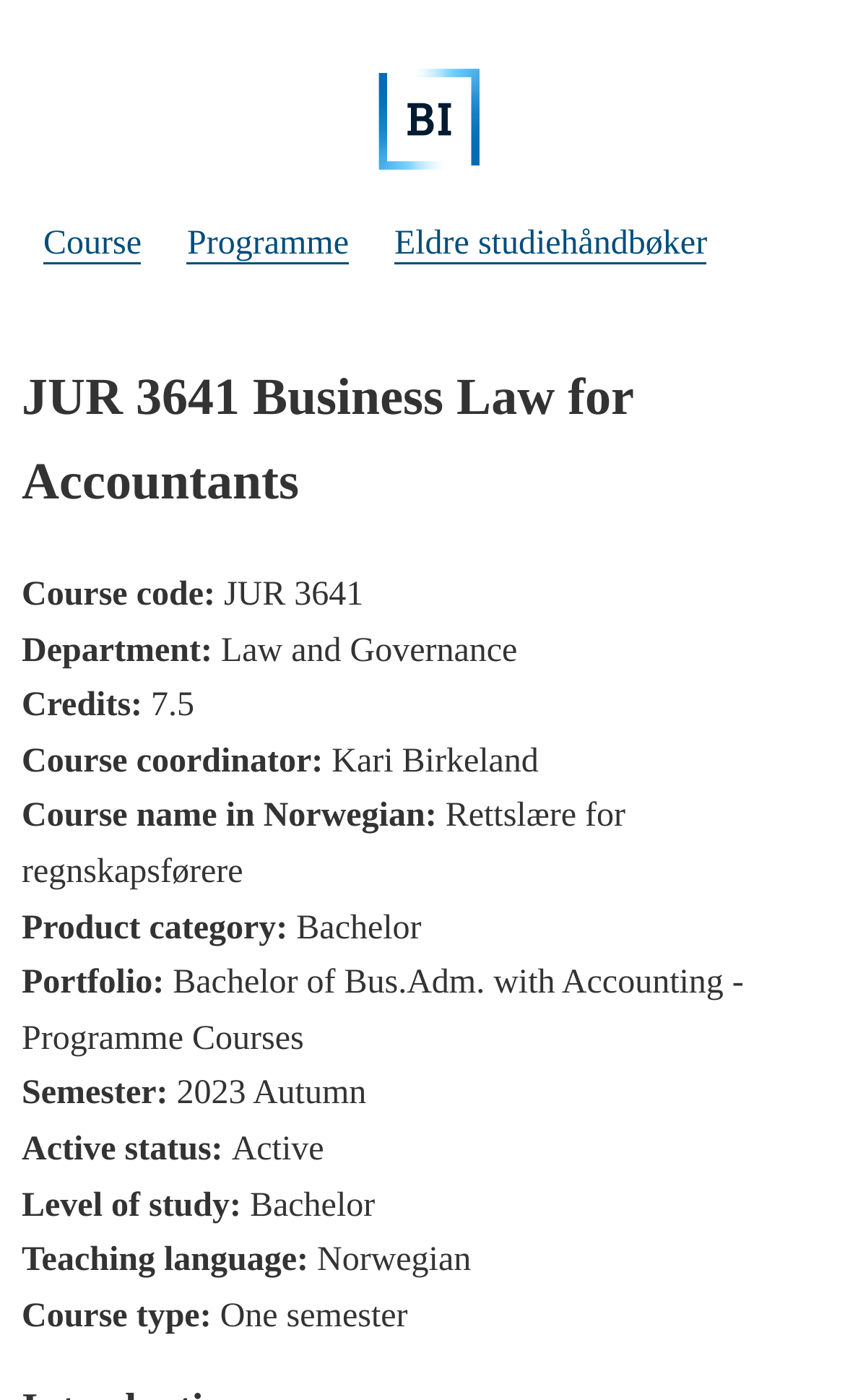Answer the question using only a single word or phrase: 
How many credits is the course worth?

7.5